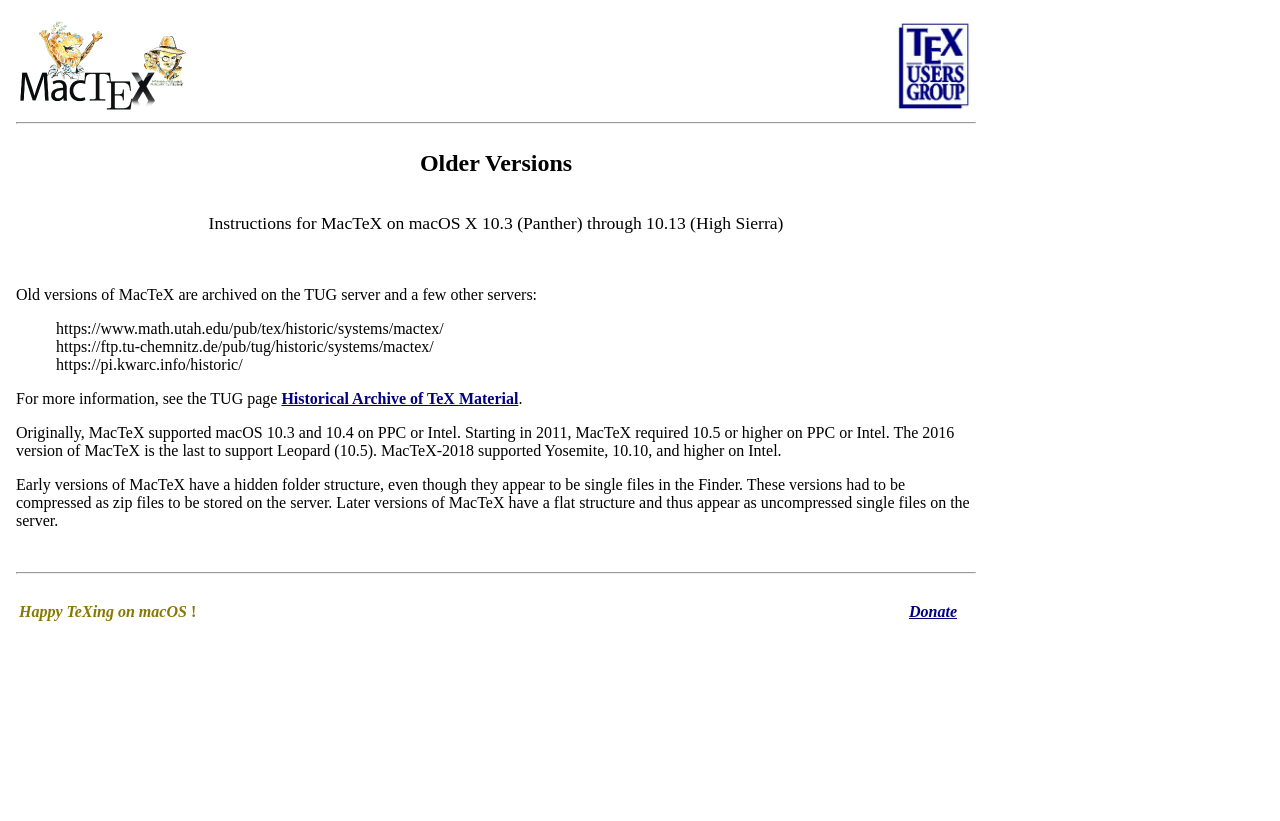Provide the bounding box coordinates of the UI element this sentence describes: "Historical Archive of TeX Material".

[0.22, 0.475, 0.405, 0.496]